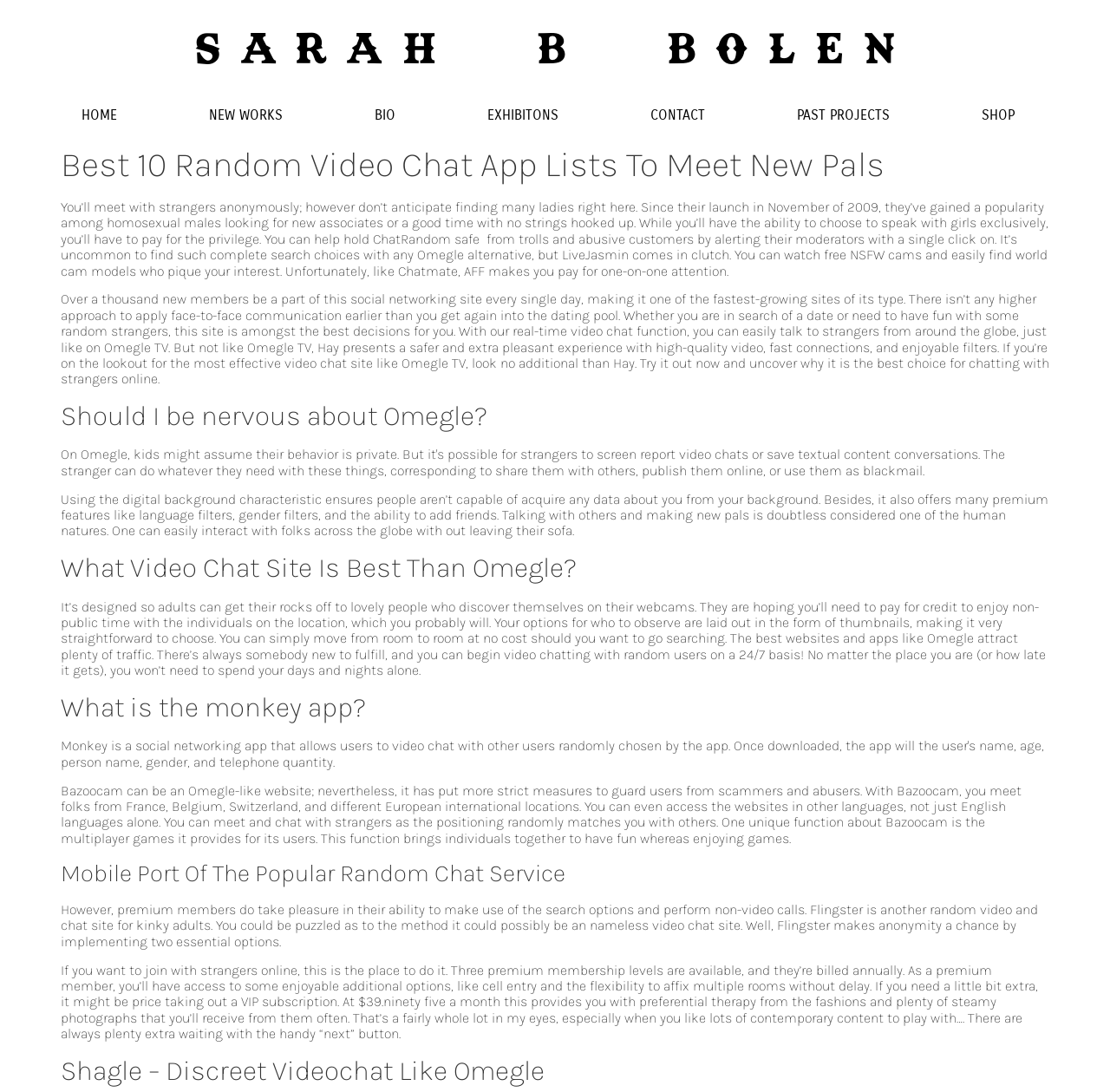Provide a thorough description of the webpage's content and layout.

This webpage is about random video chat apps and lists the best options to meet new people. At the top, there is a heading with the title "SARAH B BOLEN" and a link to the same name. Below it, there are several links to different sections of the website, including "HOME", "NEW WORKS", "BIO", "EXHIBITONS", "CONTACT", "PAST PROJECTS", and "SHOP".

The main content of the webpage is divided into several sections, each with a heading and a block of text. The first section has a heading "Best 10 Random Video Chat App Lists To Meet New Pals" and a paragraph describing the benefits of using these apps to meet new people.

The following sections describe different video chat apps, including ChatRandom, LiveJasmin, Hay, and others. Each section has a heading and a paragraph describing the features and benefits of the app. Some sections also mention the pros and cons of using the app.

The webpage has a total of 10 sections, each describing a different video chat app. The sections are arranged in a vertical layout, with each section below the previous one. The text is written in a conversational tone, with a focus on providing information and advice to readers.